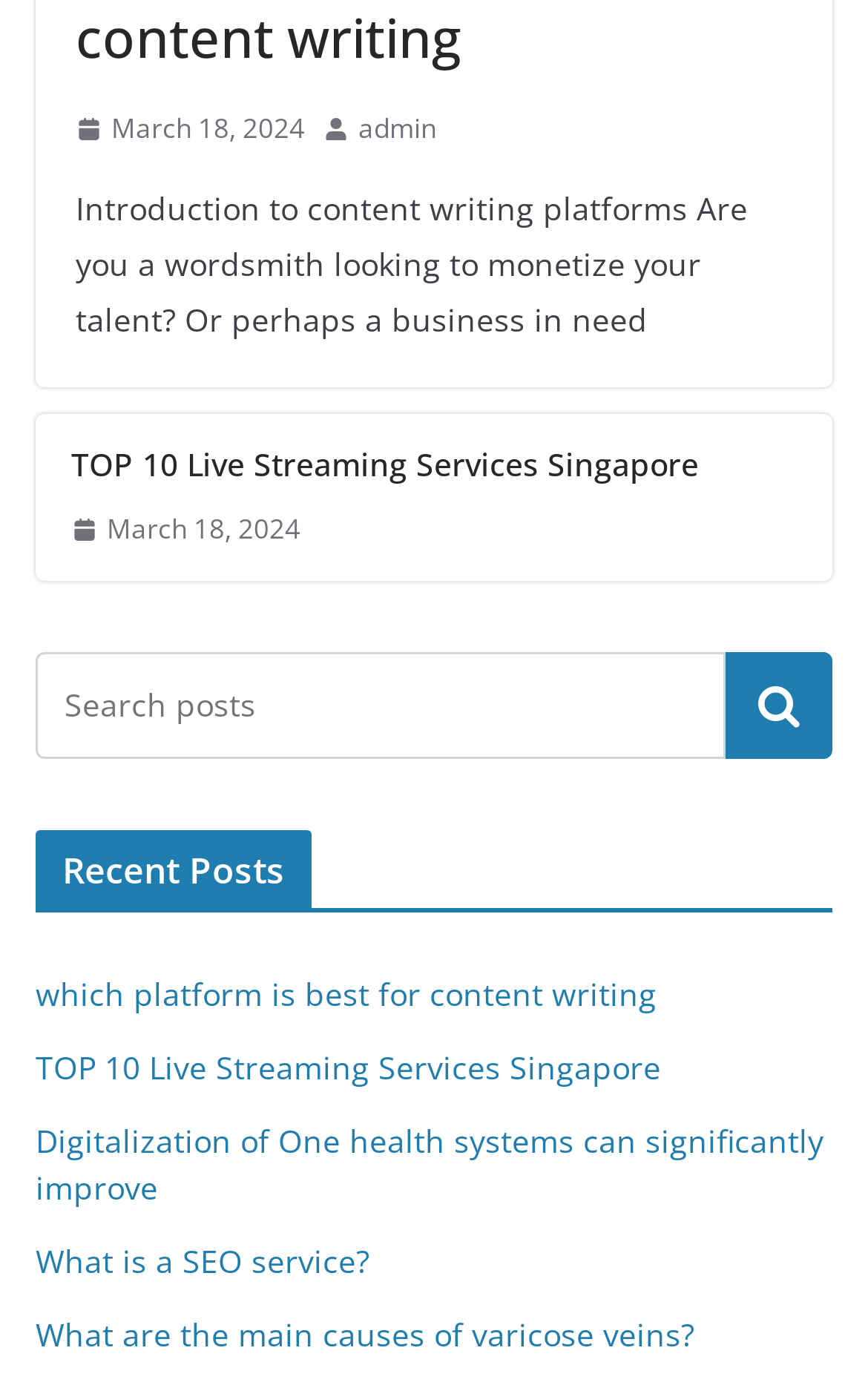Respond with a single word or phrase to the following question:
How many images are there on the webpage?

3